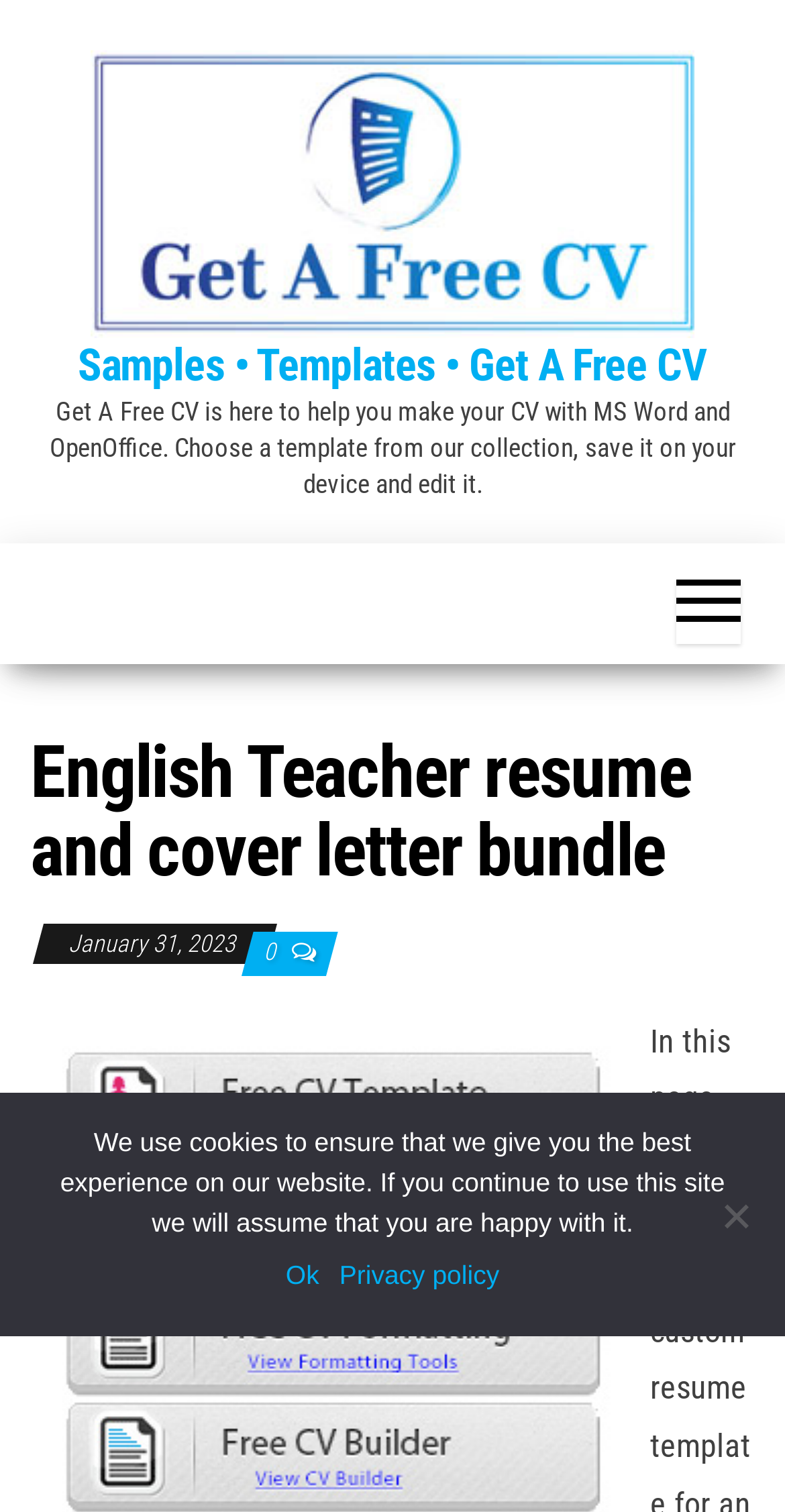What software can be used to edit the CV template?
Please look at the screenshot and answer in one word or a short phrase.

MS Word and OpenOffice